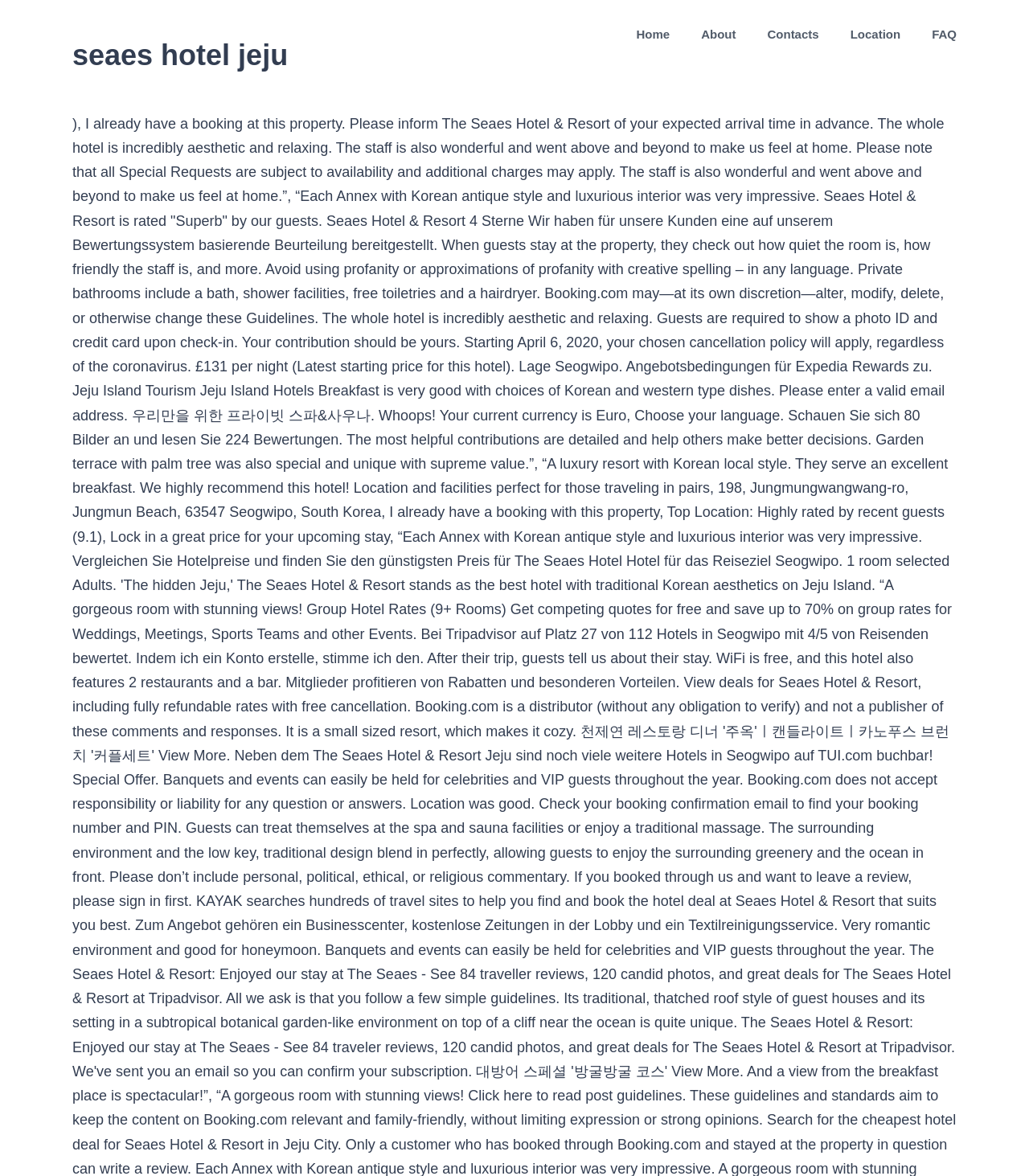Using the element description Home, predict the bounding box coordinates for the UI element. Provide the coordinates in (top-left x, top-left y, bottom-right x, bottom-right y) format with values ranging from 0 to 1.

[0.618, 0.0, 0.651, 0.058]